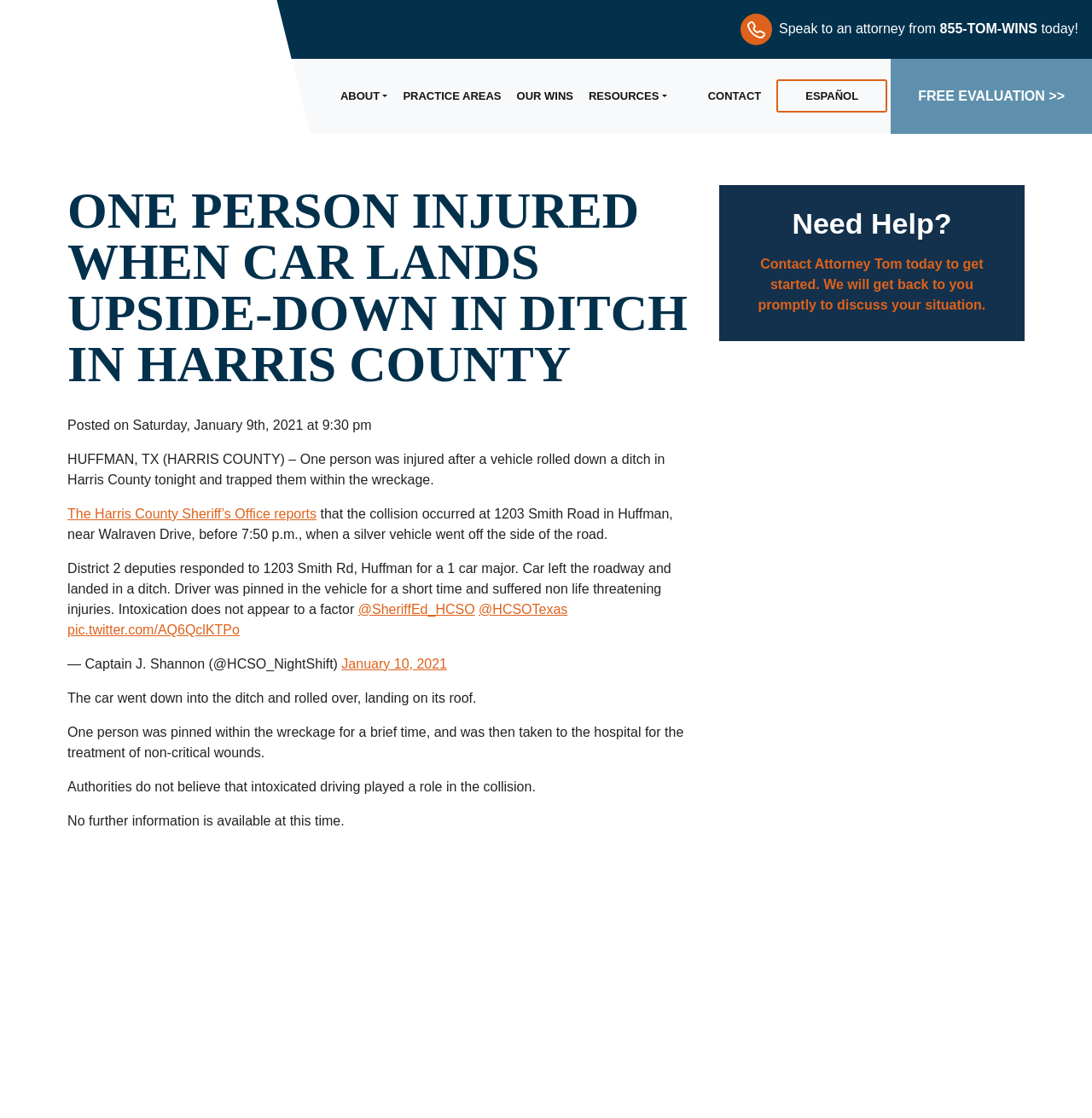Find the bounding box coordinates of the UI element according to this description: "alt="Attorney Tom logo"".

[0.009, 0.018, 0.237, 0.102]